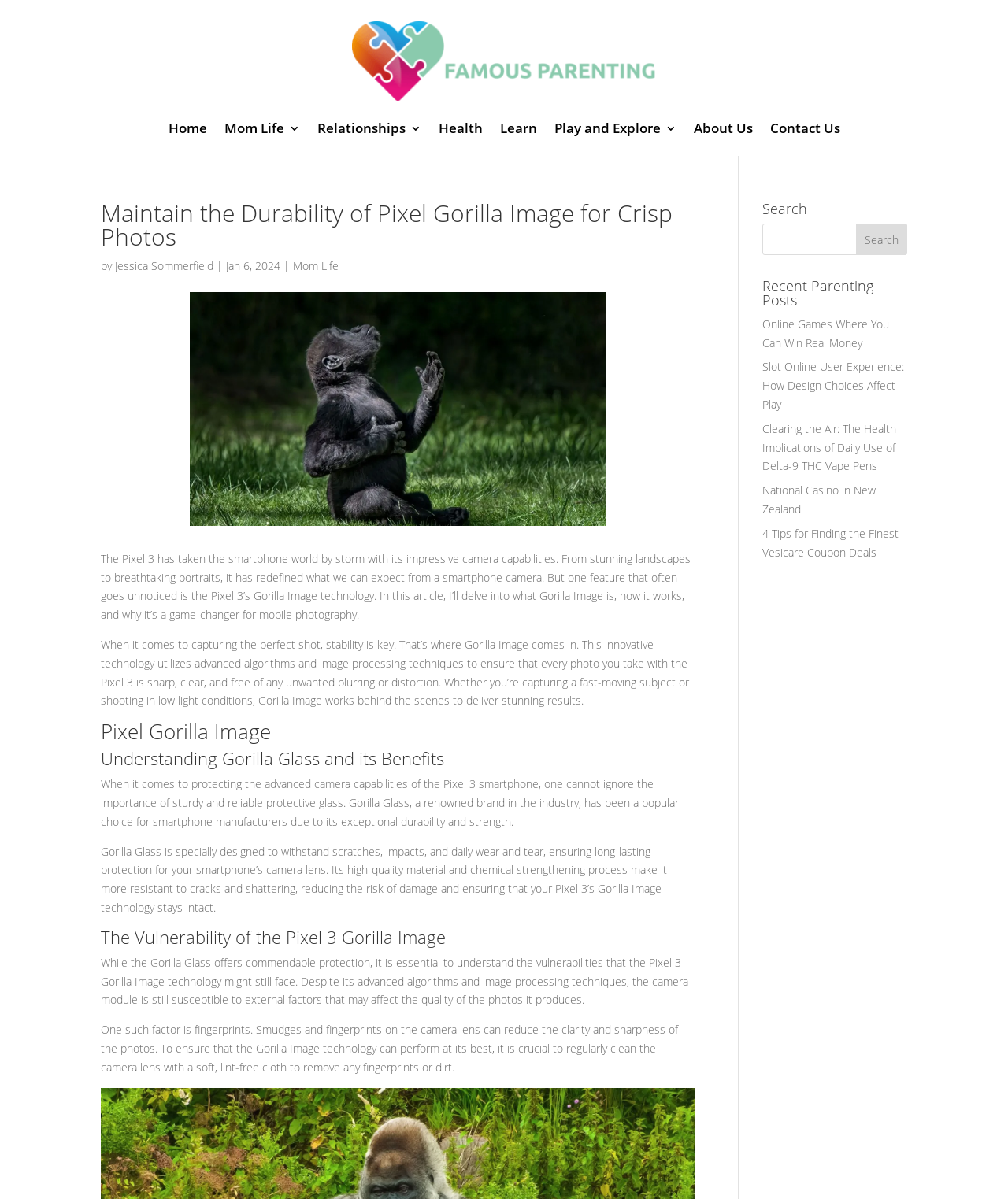Find the bounding box coordinates of the clickable area that will achieve the following instruction: "Learn more about 'Pixel Gorilla Image'".

[0.1, 0.602, 0.689, 0.625]